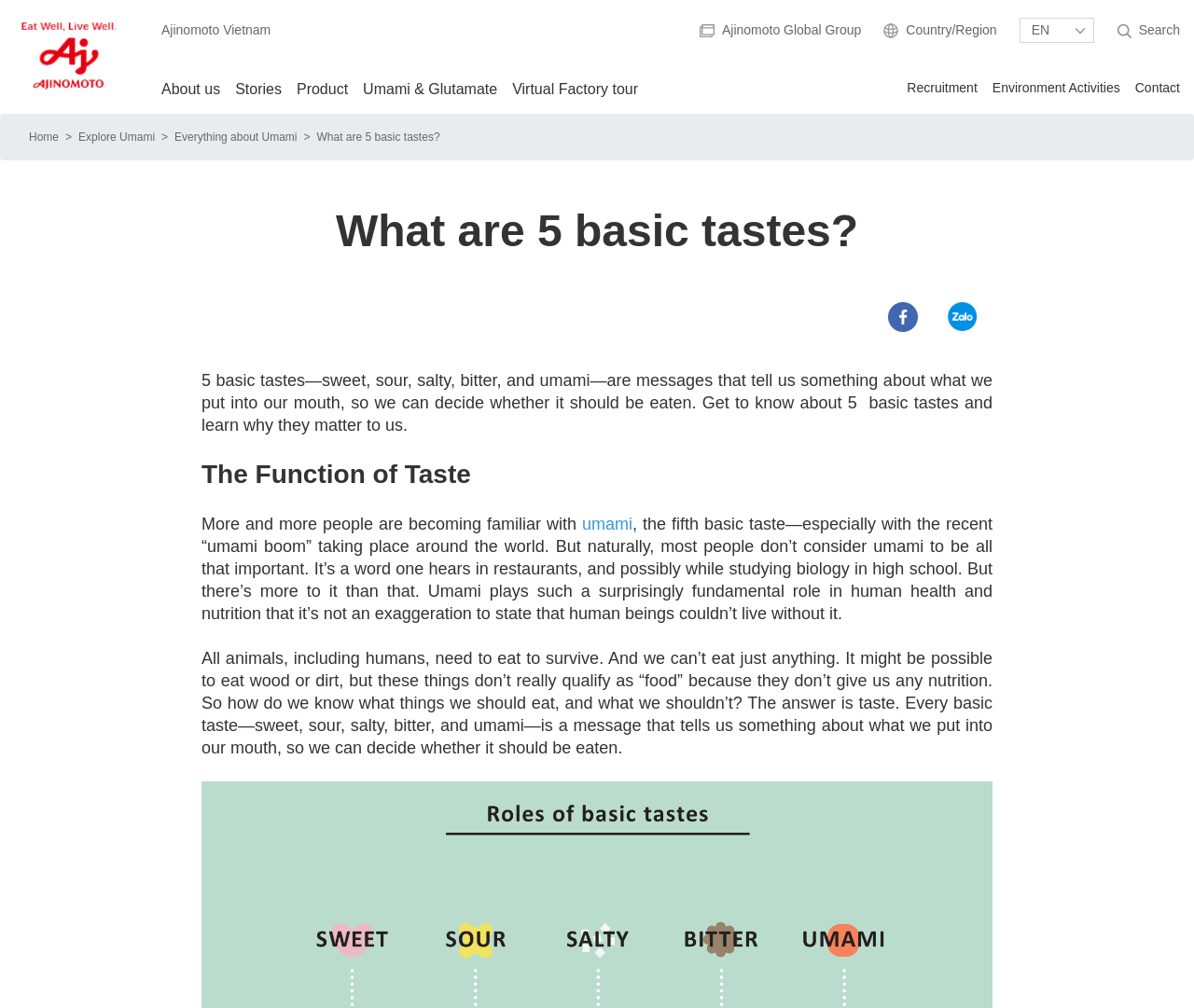Please indicate the bounding box coordinates for the clickable area to complete the following task: "Explore 'Everything about Umami'". The coordinates should be specified as four float numbers between 0 and 1, i.e., [left, top, right, bottom].

[0.146, 0.13, 0.249, 0.142]